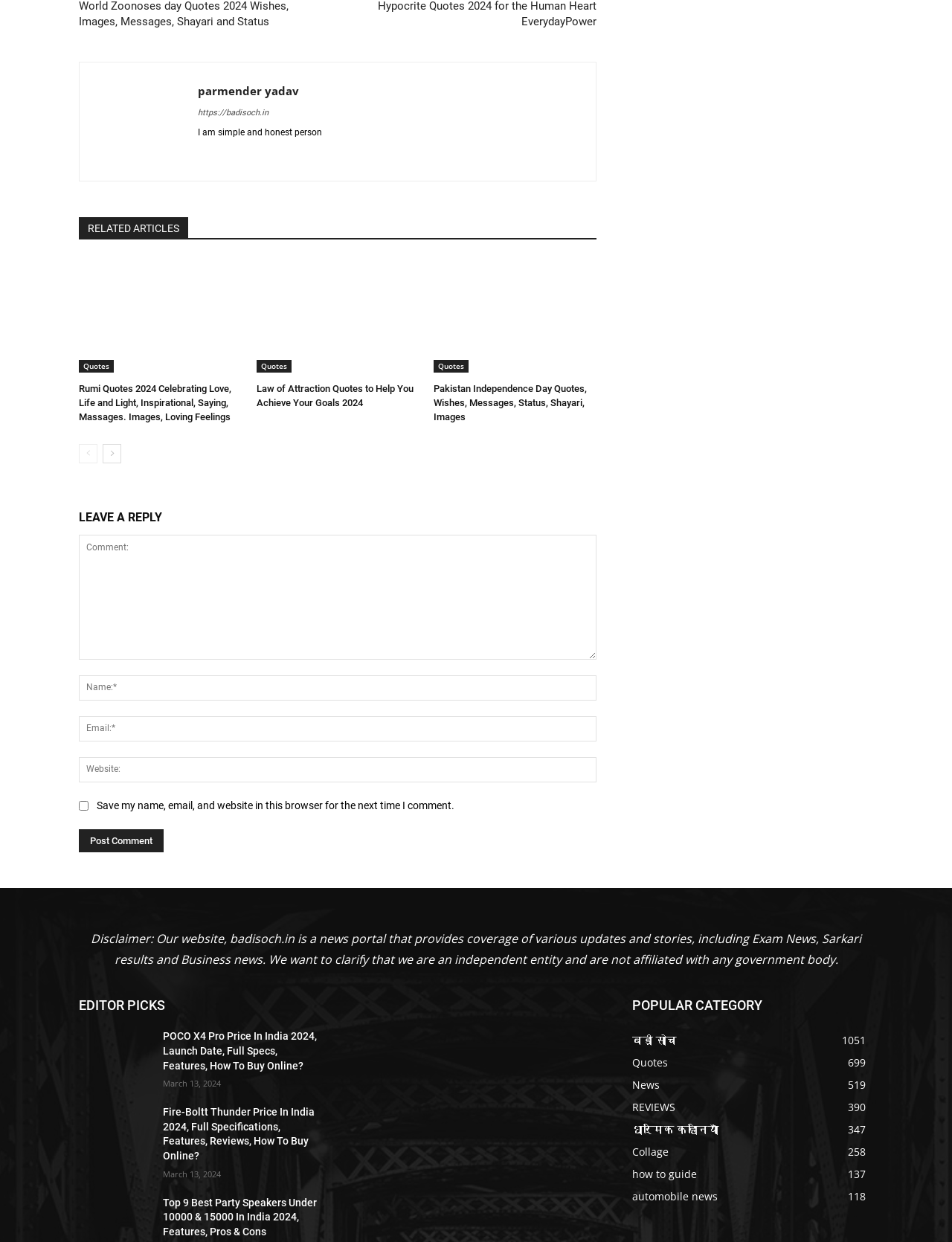Using the element description provided, determine the bounding box coordinates in the format (top-left x, top-left y, bottom-right x, bottom-right y). Ensure that all values are floating point numbers between 0 and 1. Element description: name="submit" value="Post Comment"

[0.083, 0.667, 0.172, 0.685]